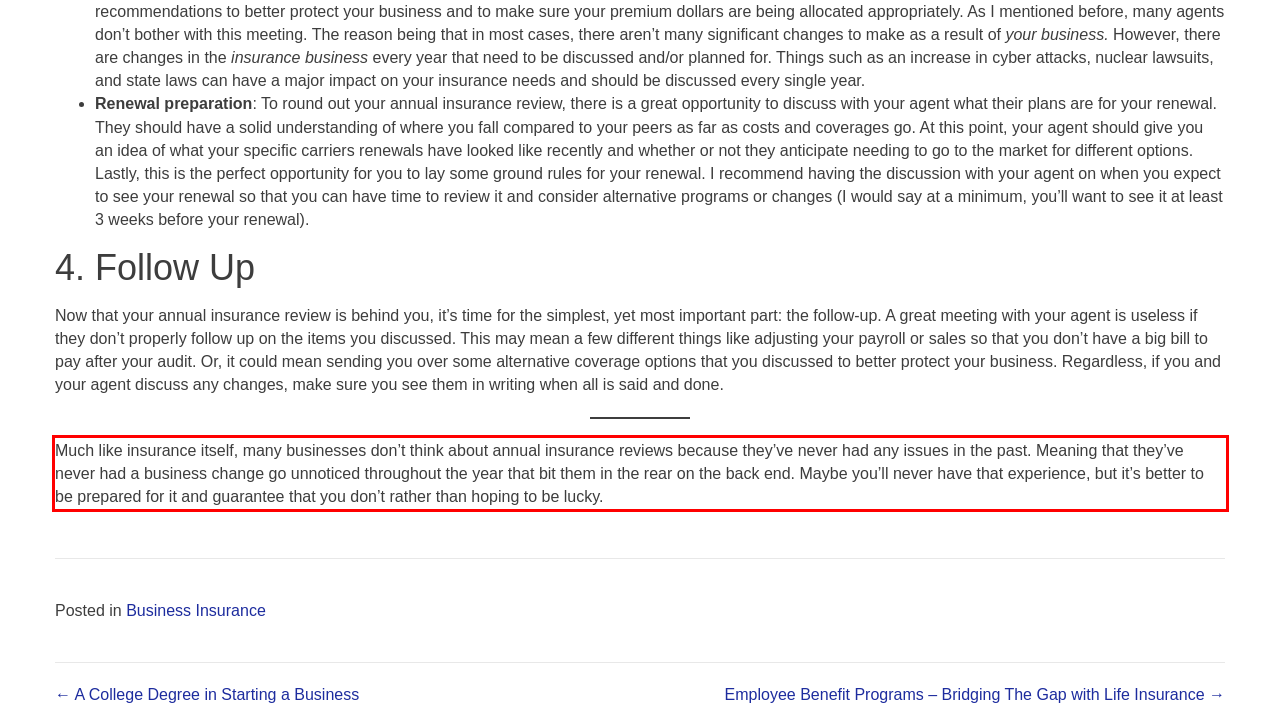Please look at the webpage screenshot and extract the text enclosed by the red bounding box.

Much like insurance itself, many businesses don’t think about annual insurance reviews because they’ve never had any issues in the past. Meaning that they’ve never had a business change go unnoticed throughout the year that bit them in the rear on the back end. Maybe you’ll never have that experience, but it’s better to be prepared for it and guarantee that you don’t rather than hoping to be lucky.